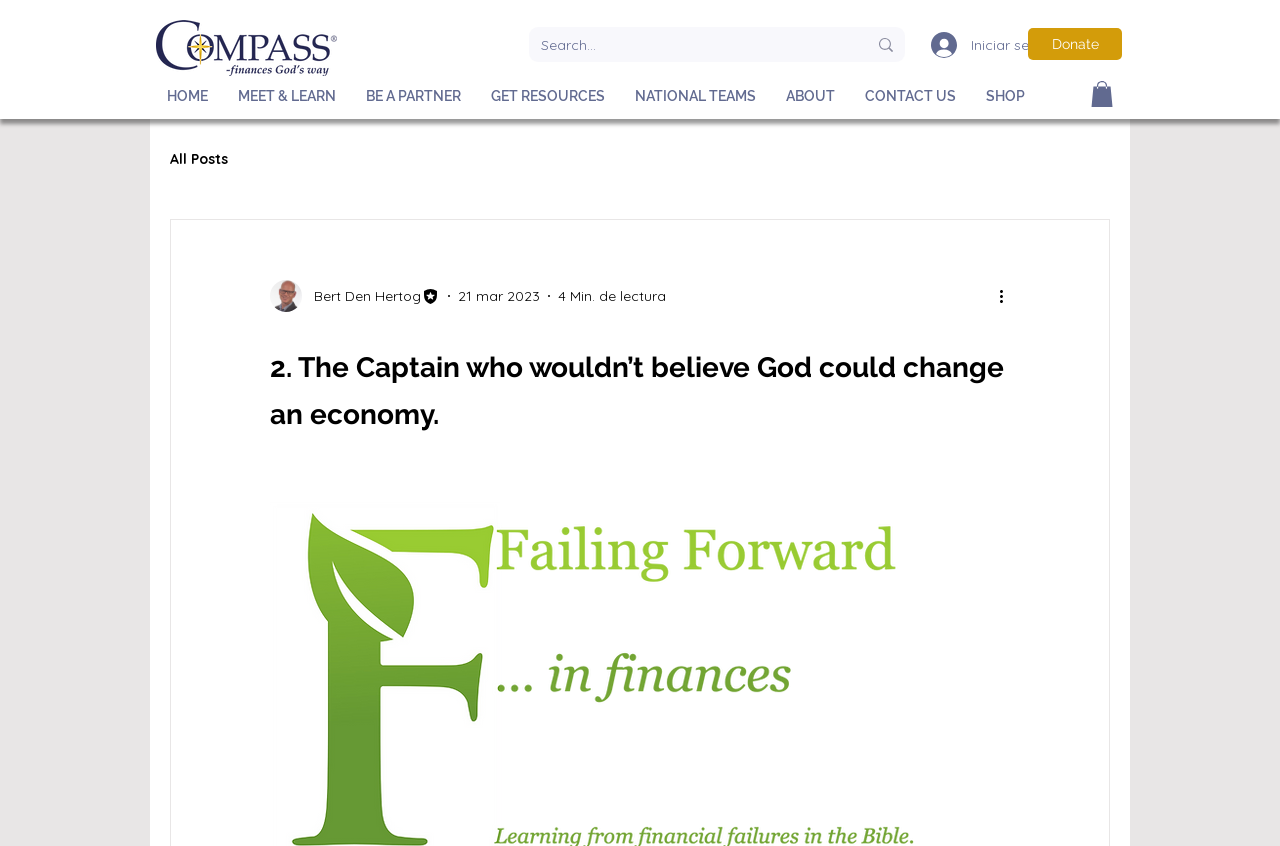Please identify the bounding box coordinates of the element's region that needs to be clicked to fulfill the following instruction: "Go to the HOME page". The bounding box coordinates should consist of four float numbers between 0 and 1, i.e., [left, top, right, bottom].

[0.119, 0.1, 0.174, 0.126]